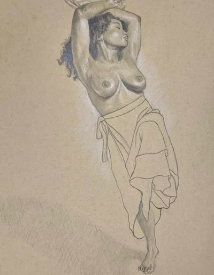Utilize the details in the image to give a detailed response to the question: What technique did the artist use to convey depth and form?

The artist has used a blend of shading techniques to convey depth and form, highlighting the curves of the subject's figure against a subtle, textured background.